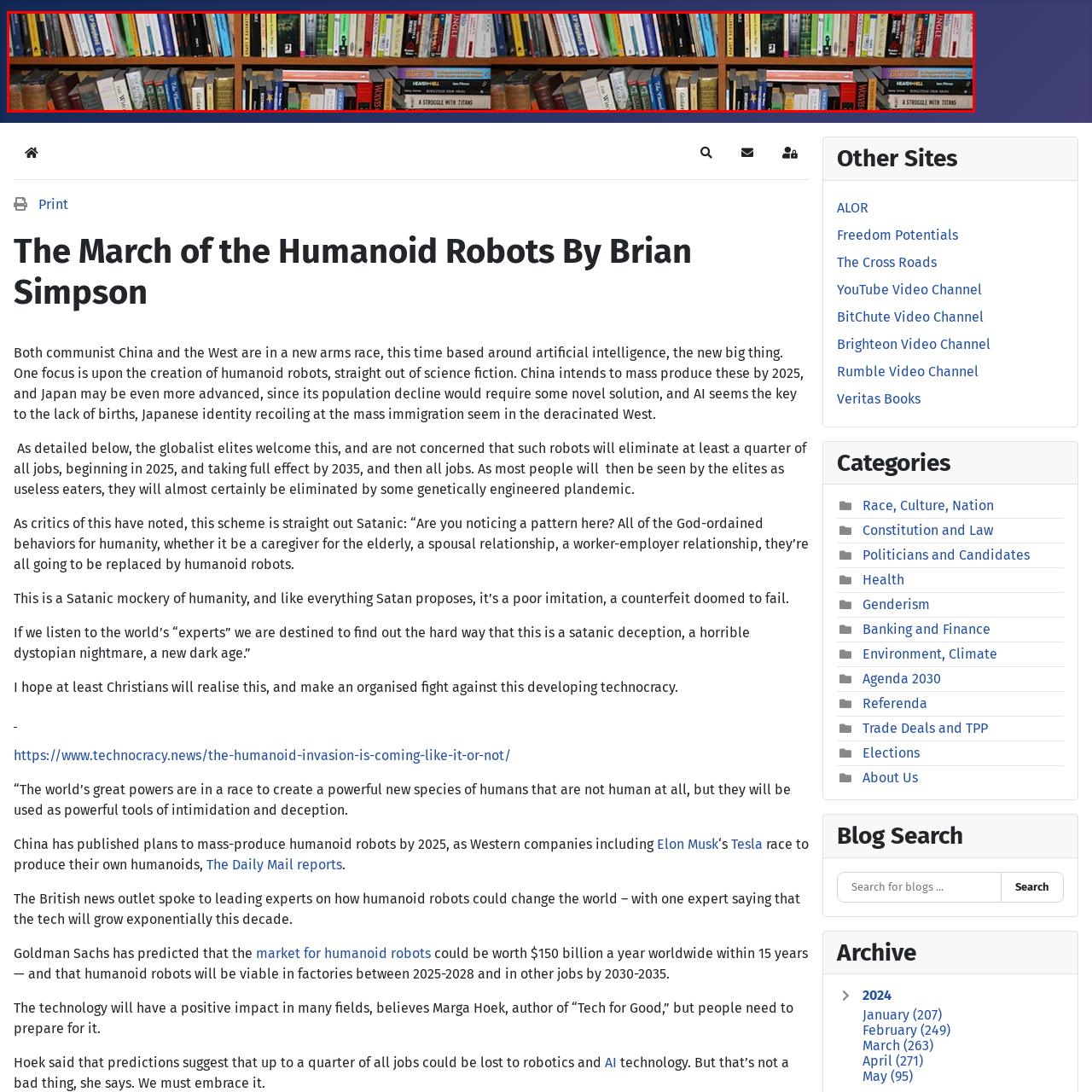Refer to the image encased in the red bounding box and answer the subsequent question with a single word or phrase:
What does the bookshelf reflect?

A passion for reading and knowledge